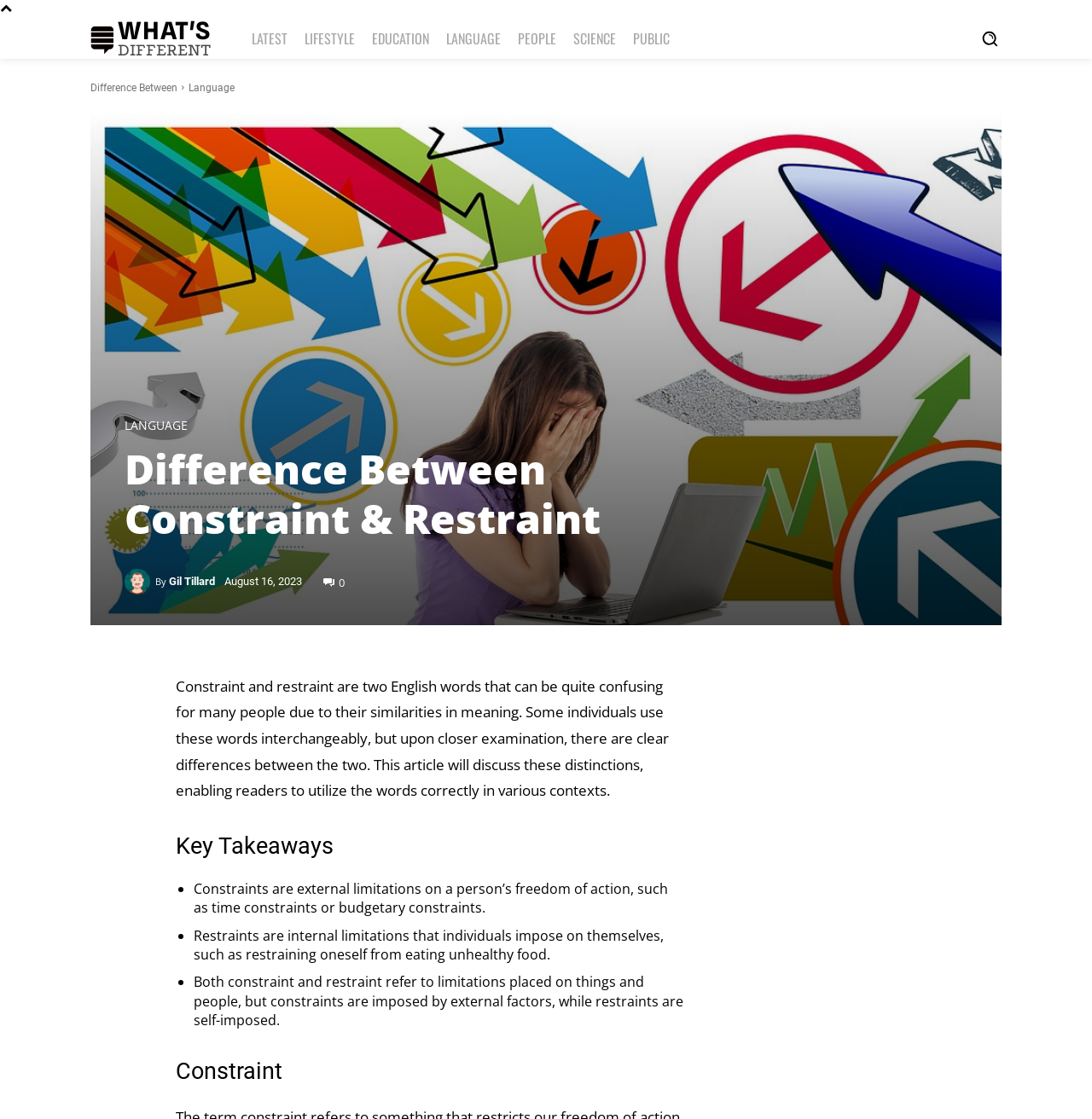Find the bounding box coordinates of the element to click in order to complete this instruction: "Read the article by Gil Tillard". The bounding box coordinates must be four float numbers between 0 and 1, denoted as [left, top, right, bottom].

[0.114, 0.508, 0.142, 0.531]